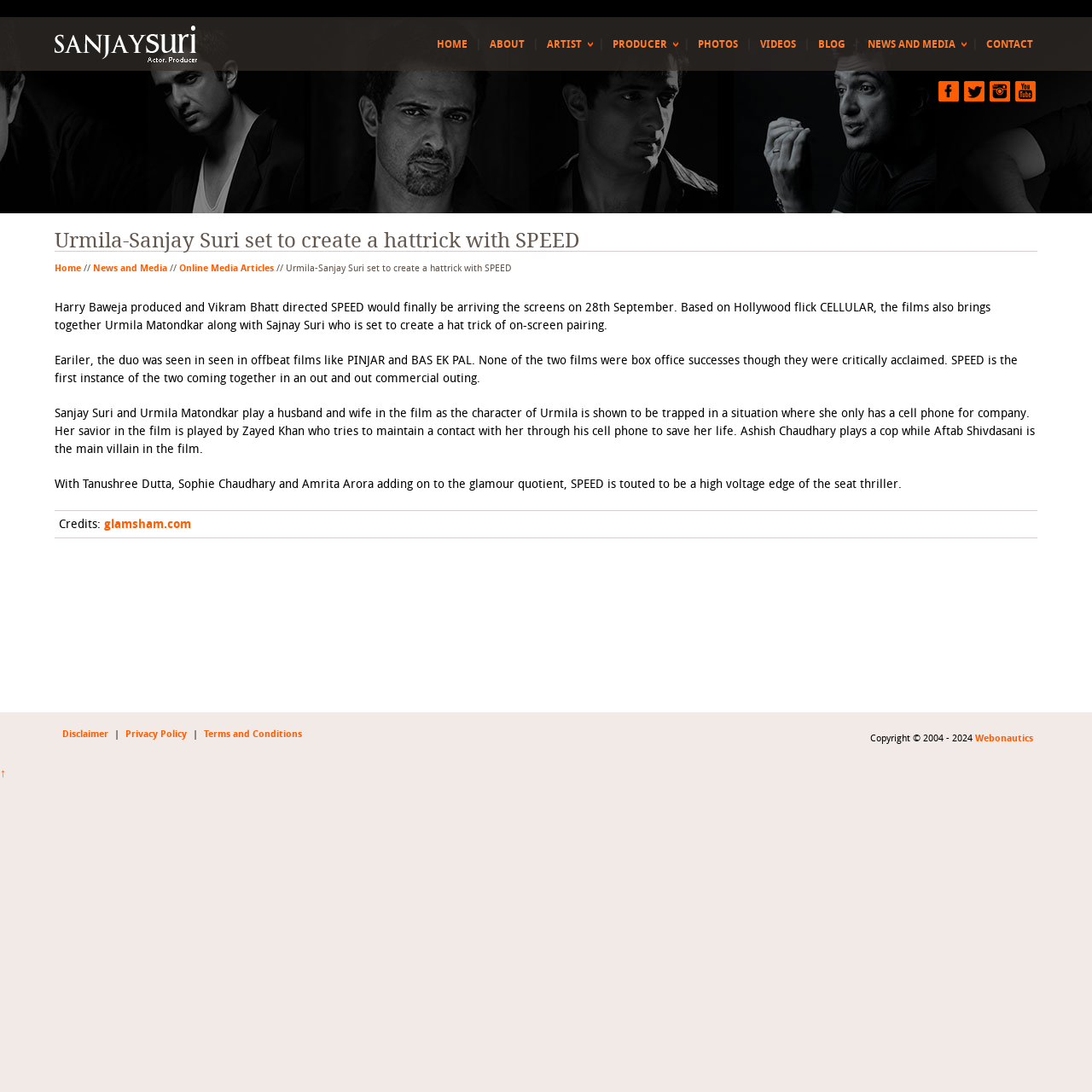Please find the bounding box coordinates for the clickable element needed to perform this instruction: "Check the news and media".

[0.791, 0.027, 0.879, 0.069]